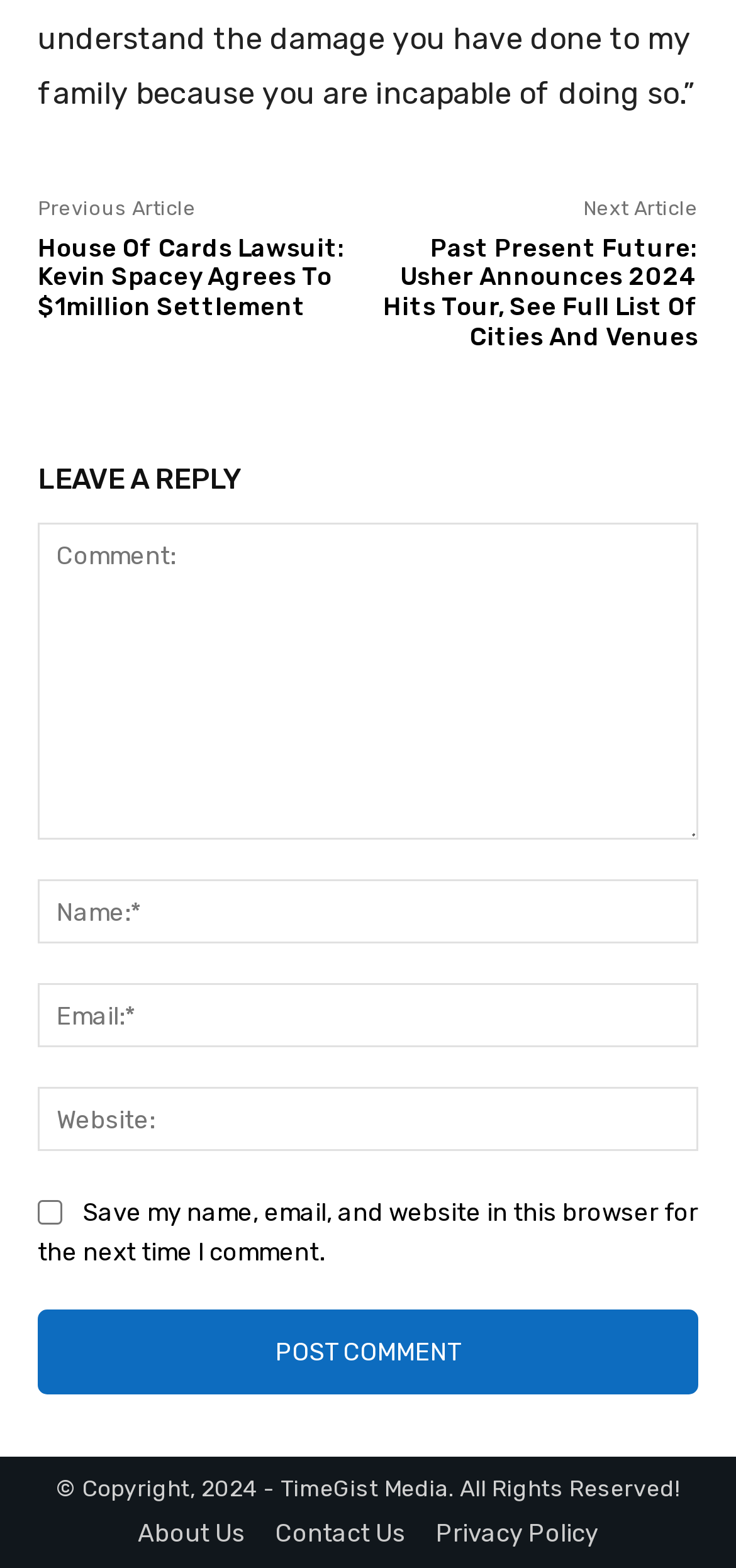From the element description: "parent_node: Name:* name="author" placeholder="Name:*"", extract the bounding box coordinates of the UI element. The coordinates should be expressed as four float numbers between 0 and 1, in the order [left, top, right, bottom].

[0.051, 0.561, 0.949, 0.602]